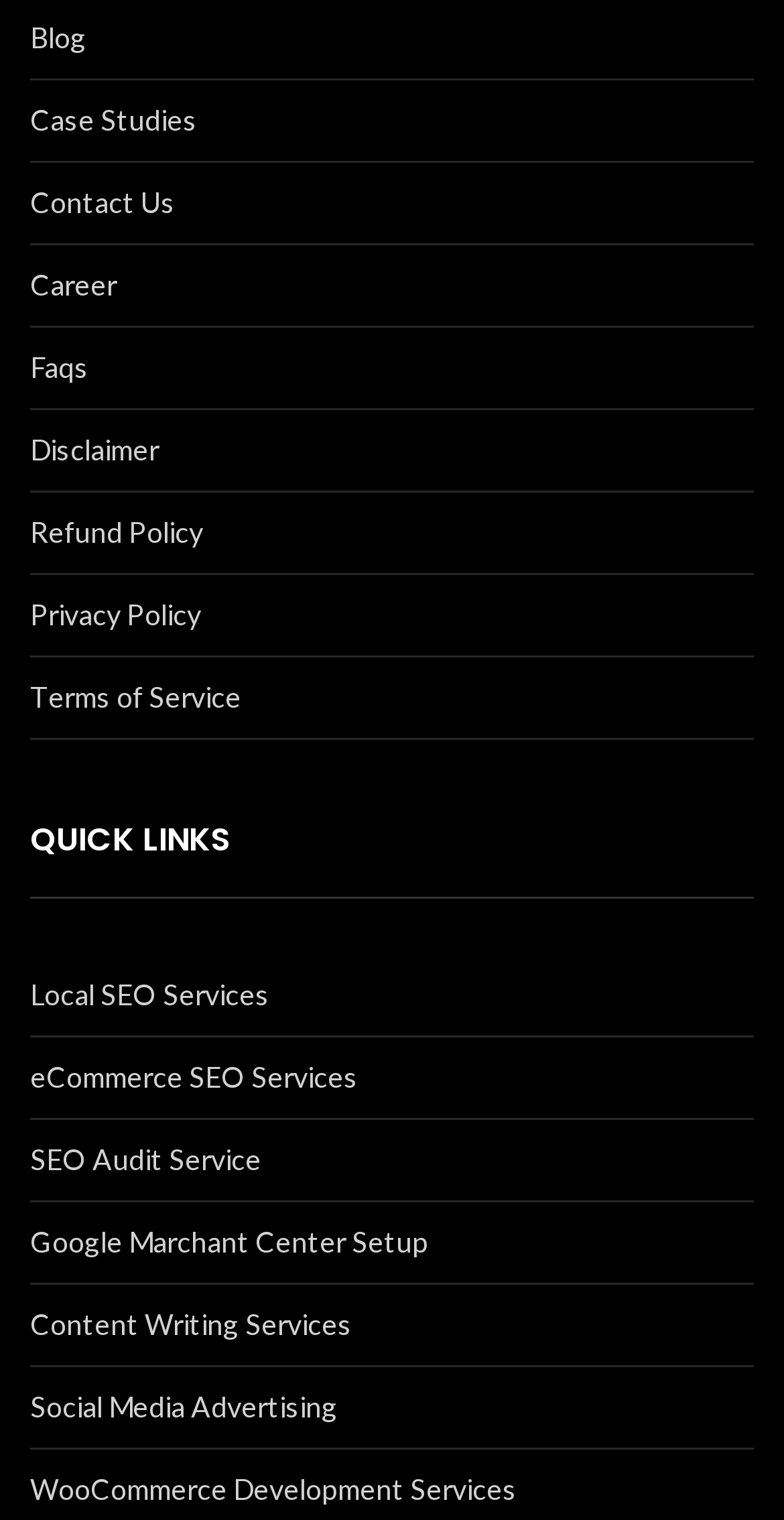Identify the bounding box coordinates of the area that should be clicked in order to complete the given instruction: "go to blog". The bounding box coordinates should be four float numbers between 0 and 1, i.e., [left, top, right, bottom].

[0.038, 0.01, 0.962, 0.041]